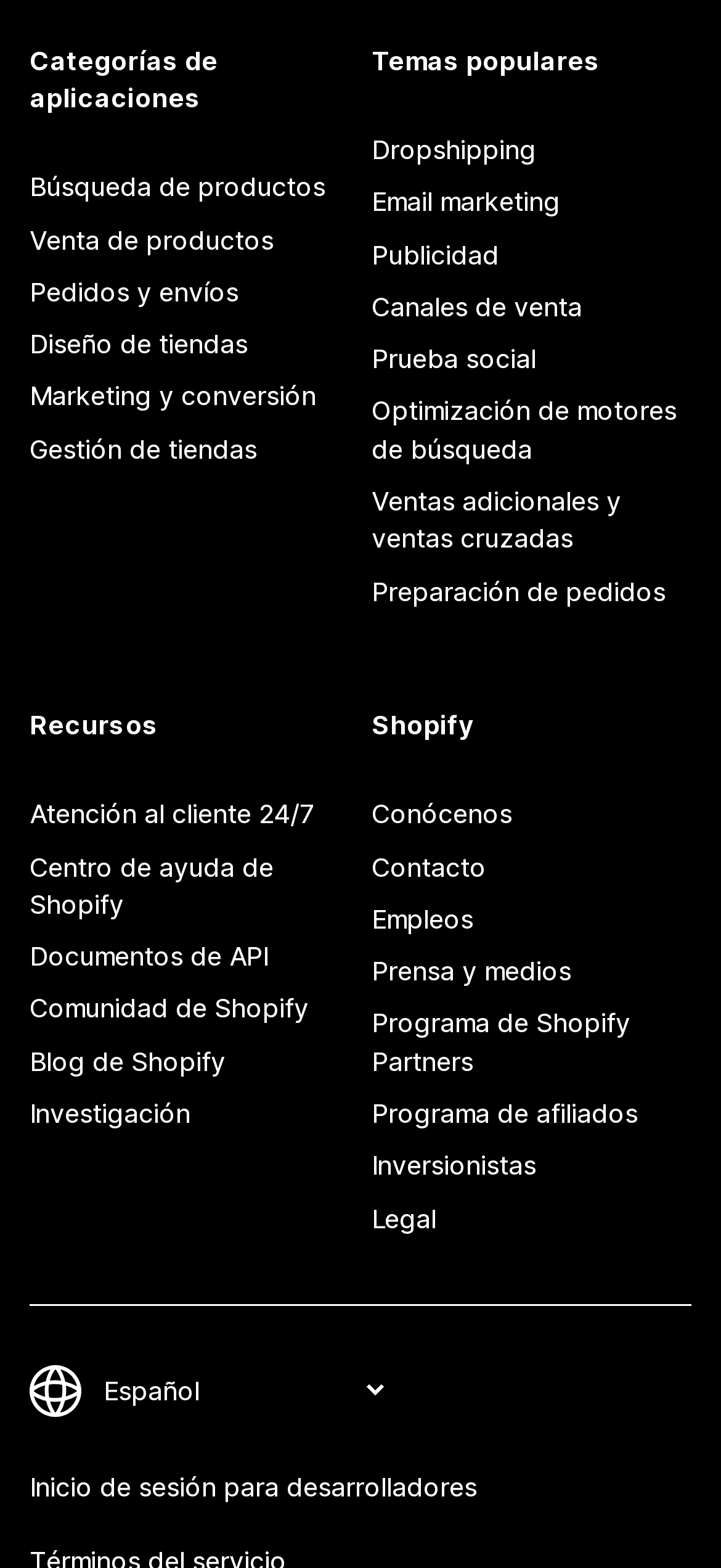Please respond to the question with a concise word or phrase:
What are the categories of applications?

Categorías de aplicaciones